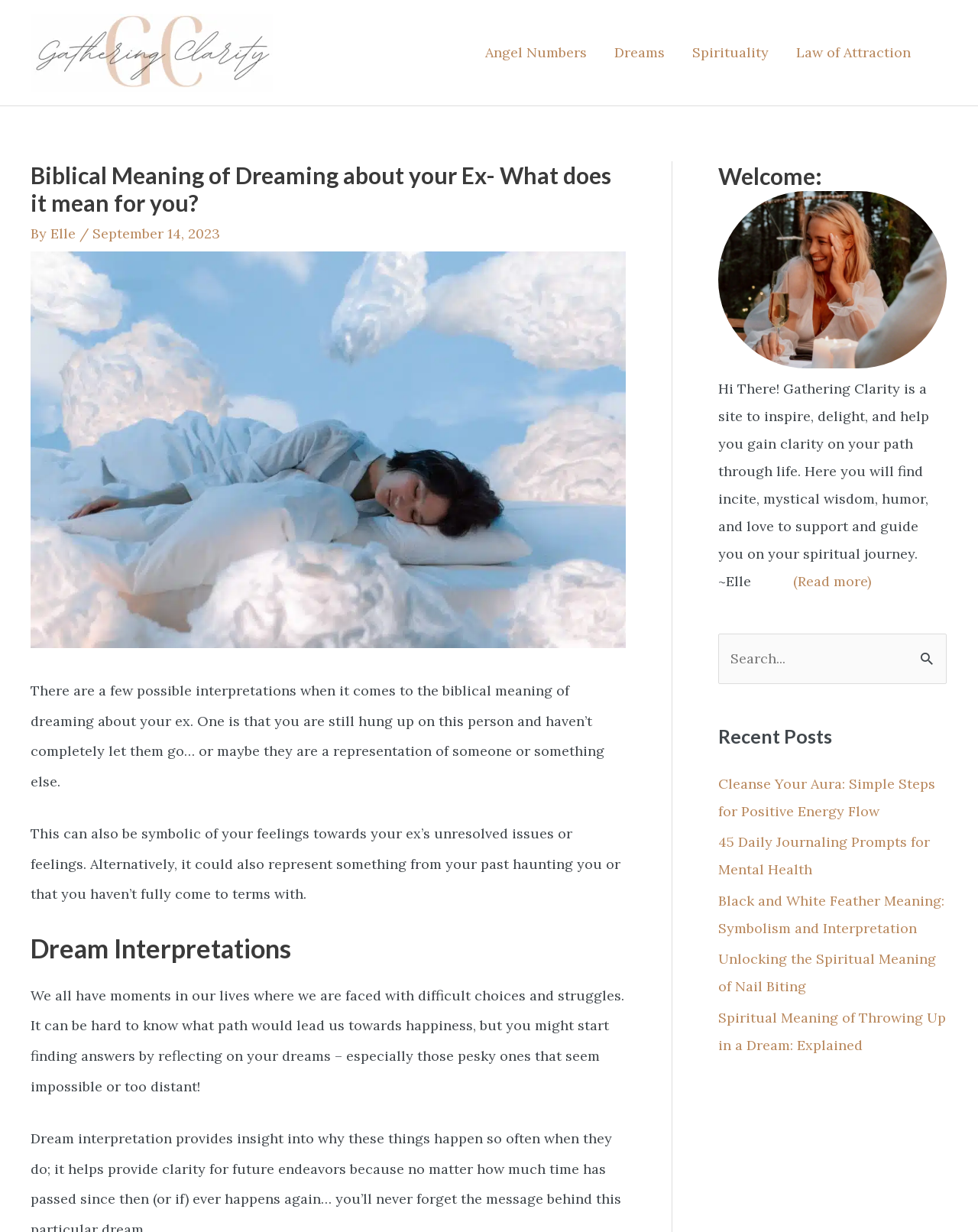Locate the bounding box coordinates of the area that needs to be clicked to fulfill the following instruction: "Share on Facebook". The coordinates should be in the format of four float numbers between 0 and 1, namely [left, top, right, bottom].

None